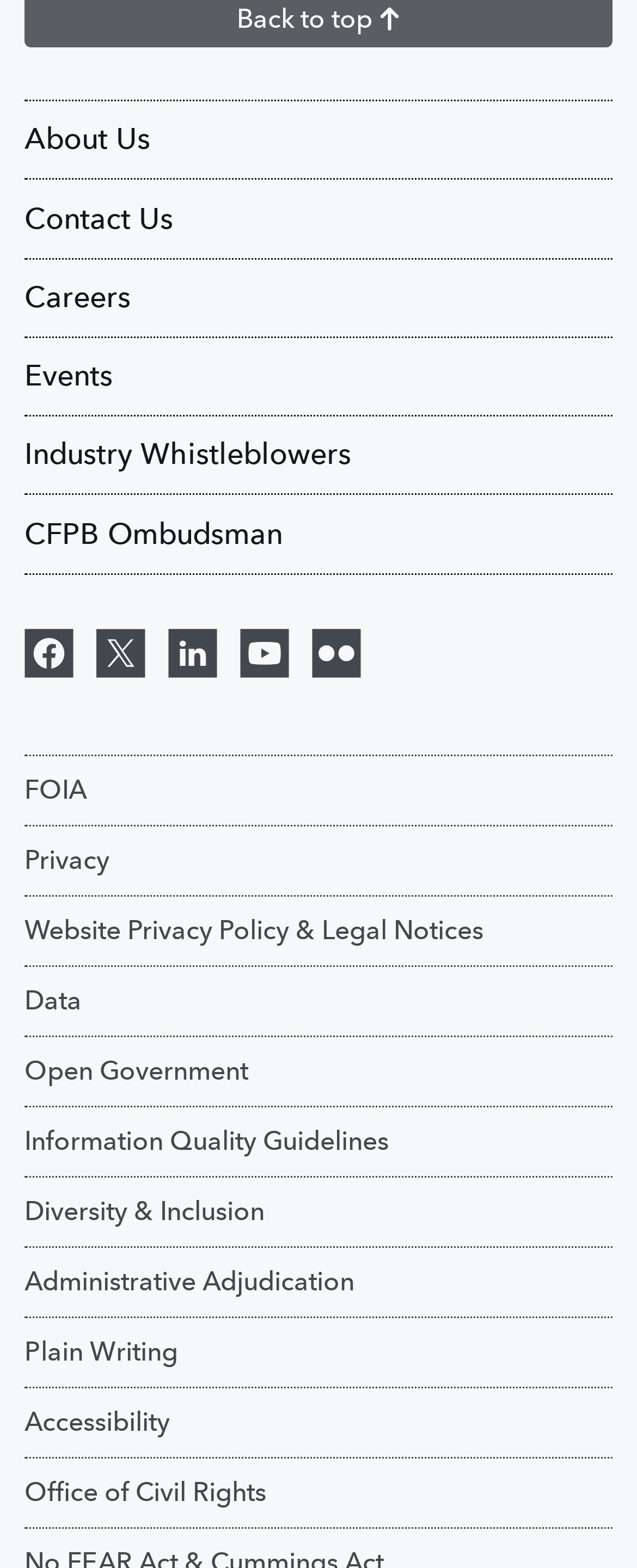Please identify the bounding box coordinates of the element I need to click to follow this instruction: "Check the Facebook page".

[0.038, 0.397, 0.115, 0.435]